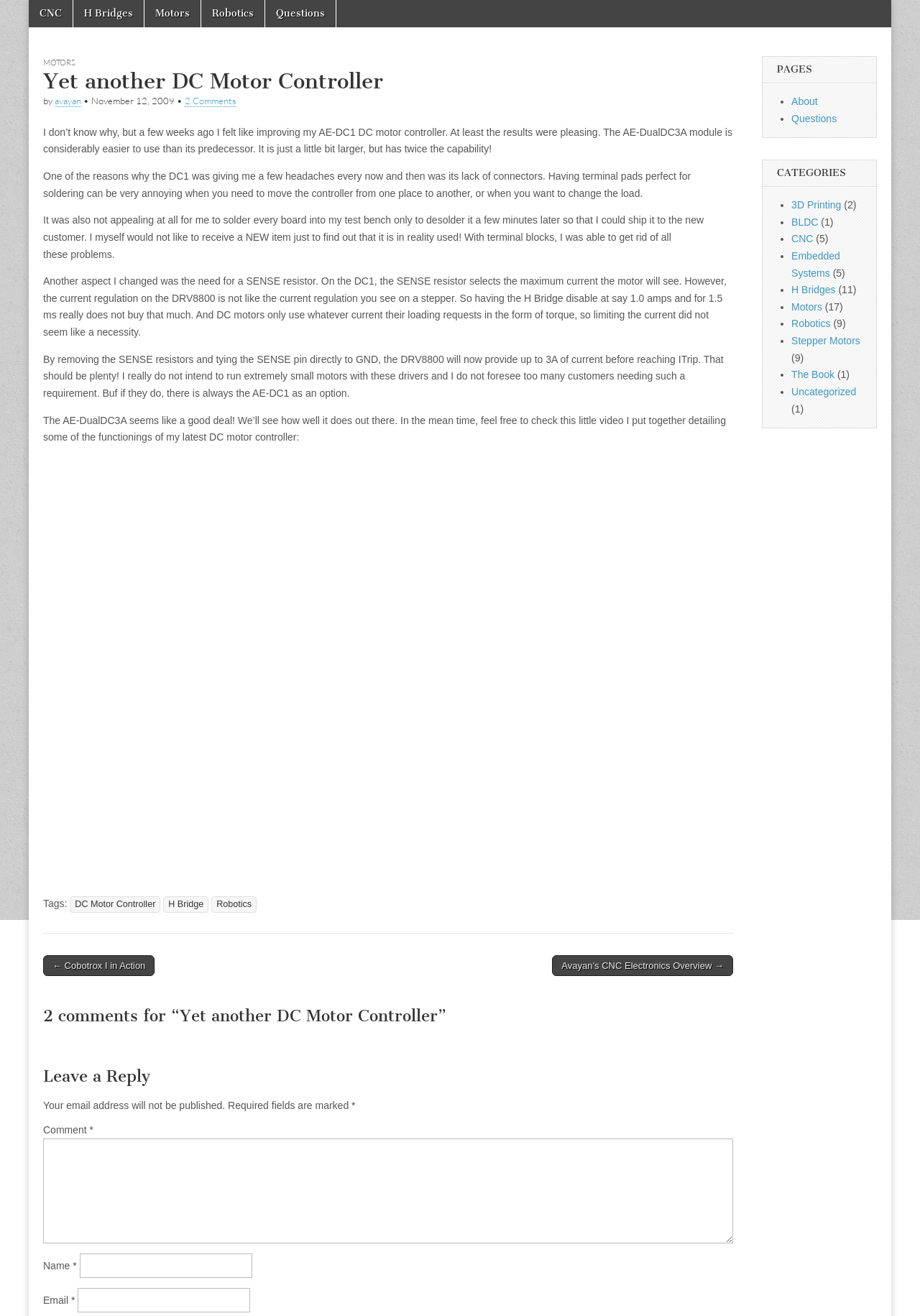Please find the bounding box coordinates of the section that needs to be clicked to achieve this instruction: "Enter your name in the 'Name' field".

[0.086, 0.953, 0.274, 0.971]